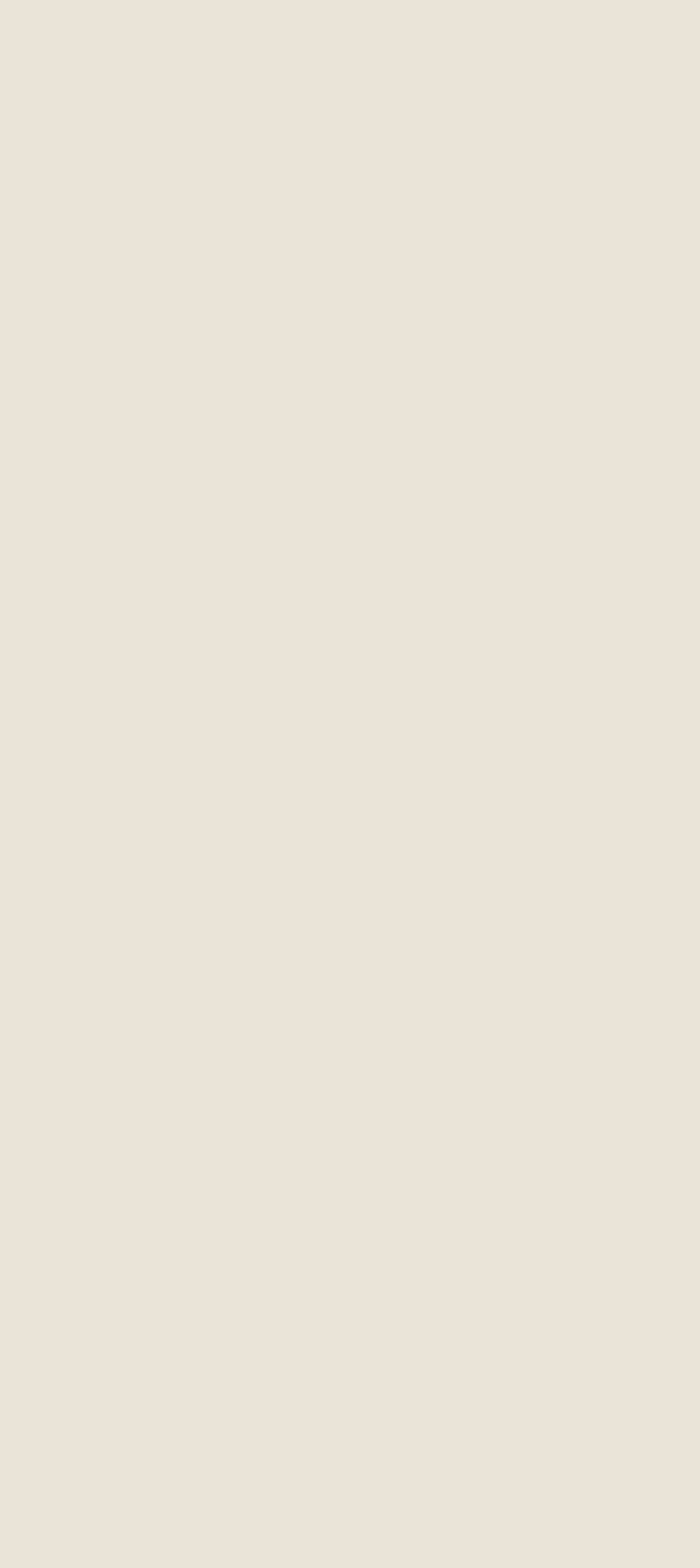Pinpoint the bounding box coordinates of the clickable area necessary to execute the following instruction: "Subscribe to the newsletter". The coordinates should be given as four float numbers between 0 and 1, namely [left, top, right, bottom].

[0.05, 0.845, 0.95, 0.883]